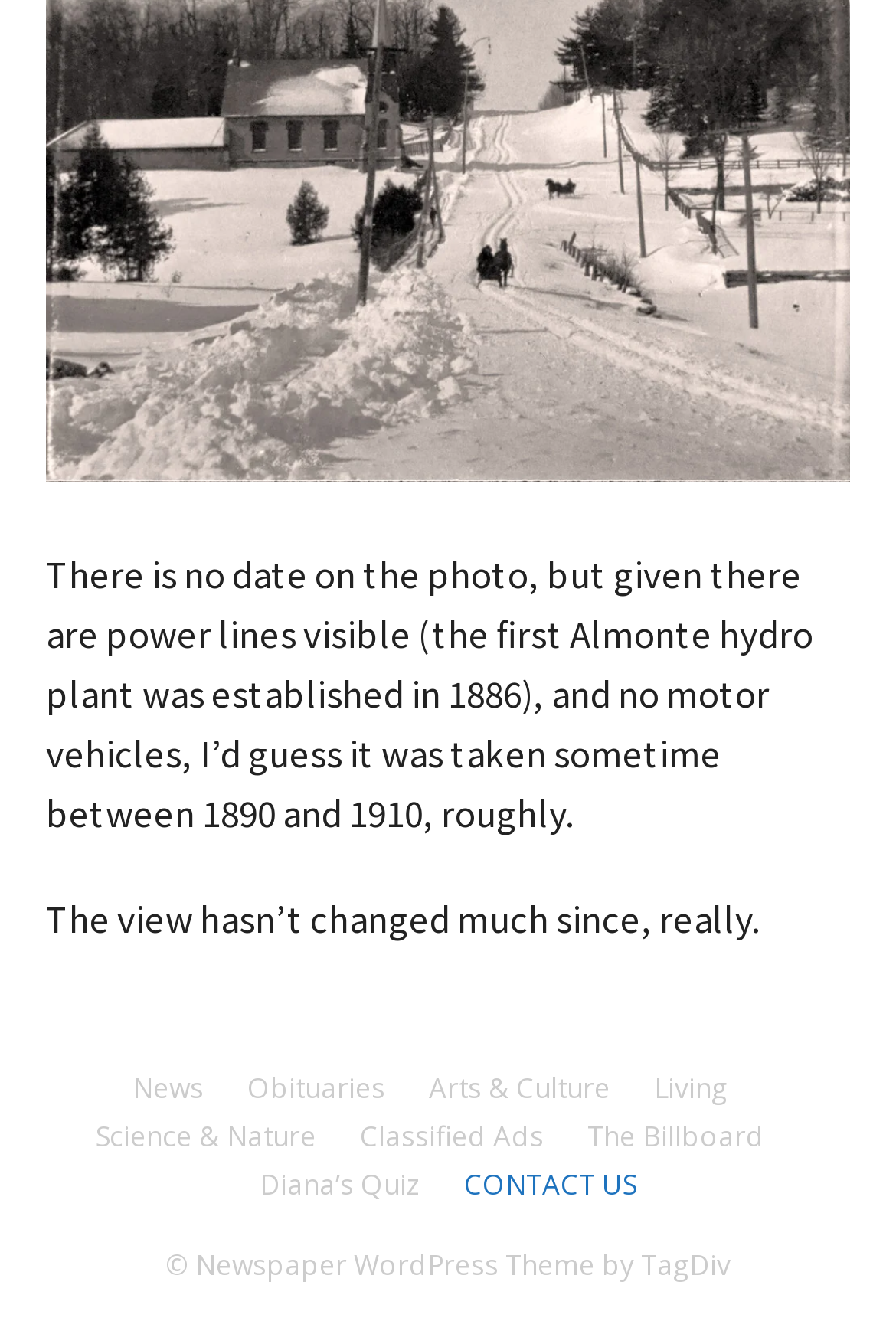Provide the bounding box coordinates of the section that needs to be clicked to accomplish the following instruction: "contact us."

[0.518, 0.881, 0.71, 0.912]